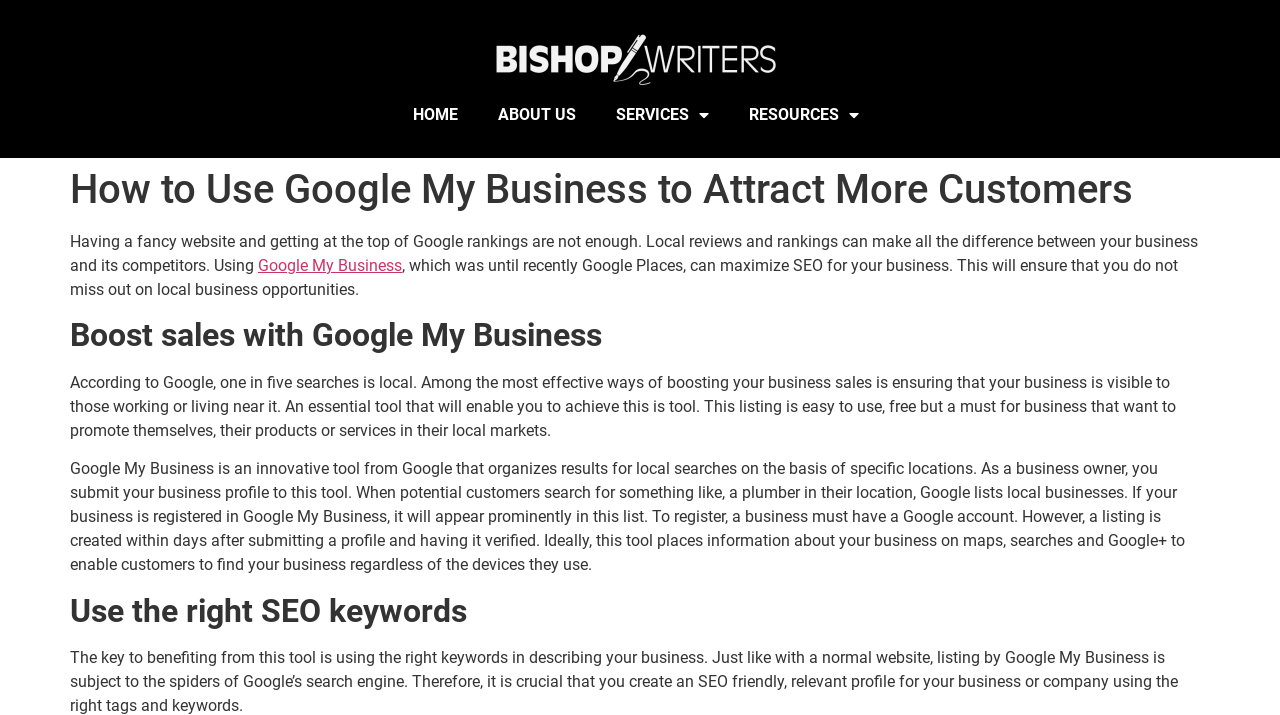Please specify the bounding box coordinates in the format (top-left x, top-left y, bottom-right x, bottom-right y), with all values as floating point numbers between 0 and 1. Identify the bounding box of the UI element described by: About Us

[0.373, 0.129, 0.465, 0.193]